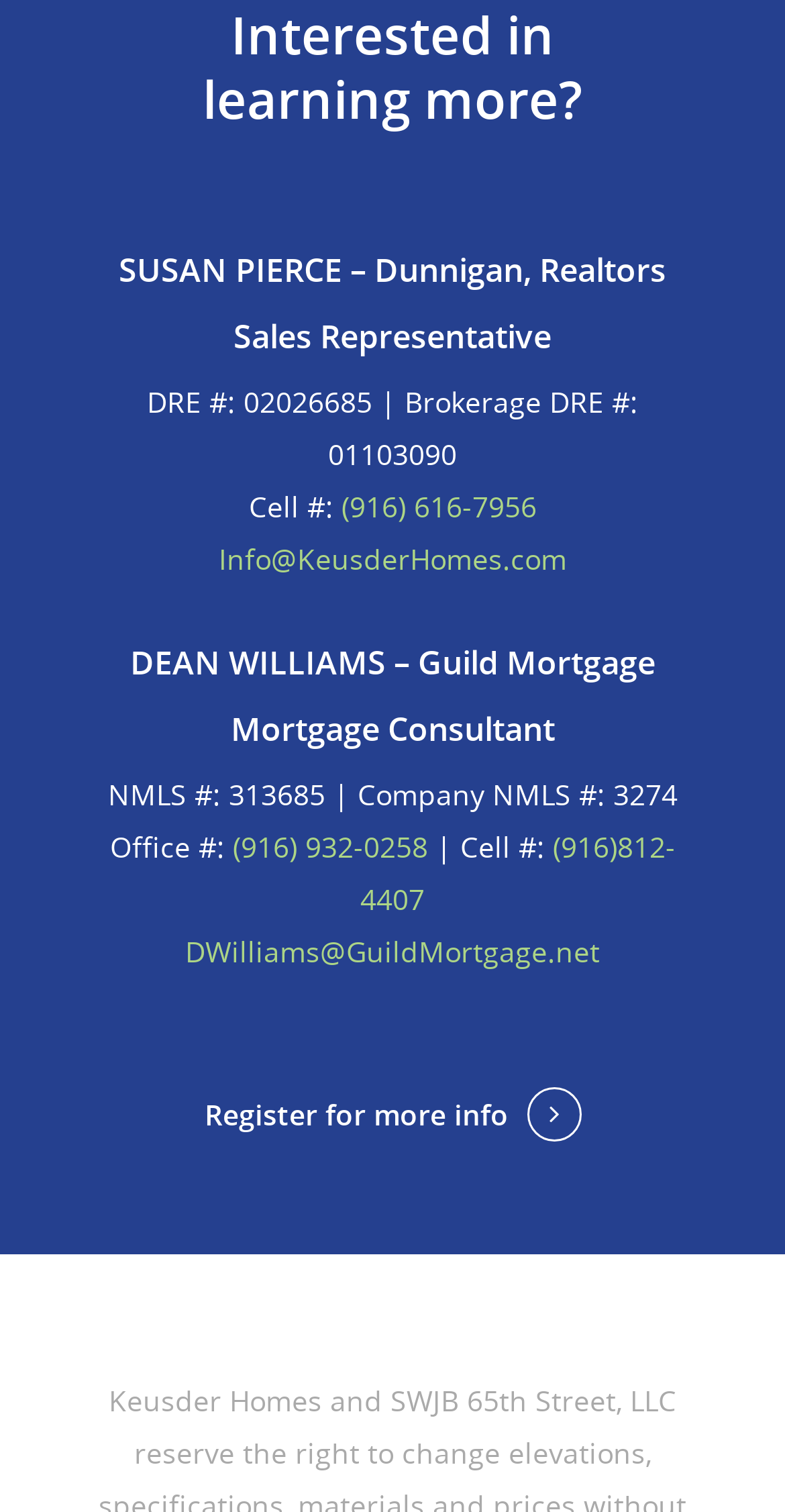Locate the bounding box coordinates of the UI element described by: "July 2023". The bounding box coordinates should consist of four float numbers between 0 and 1, i.e., [left, top, right, bottom].

None